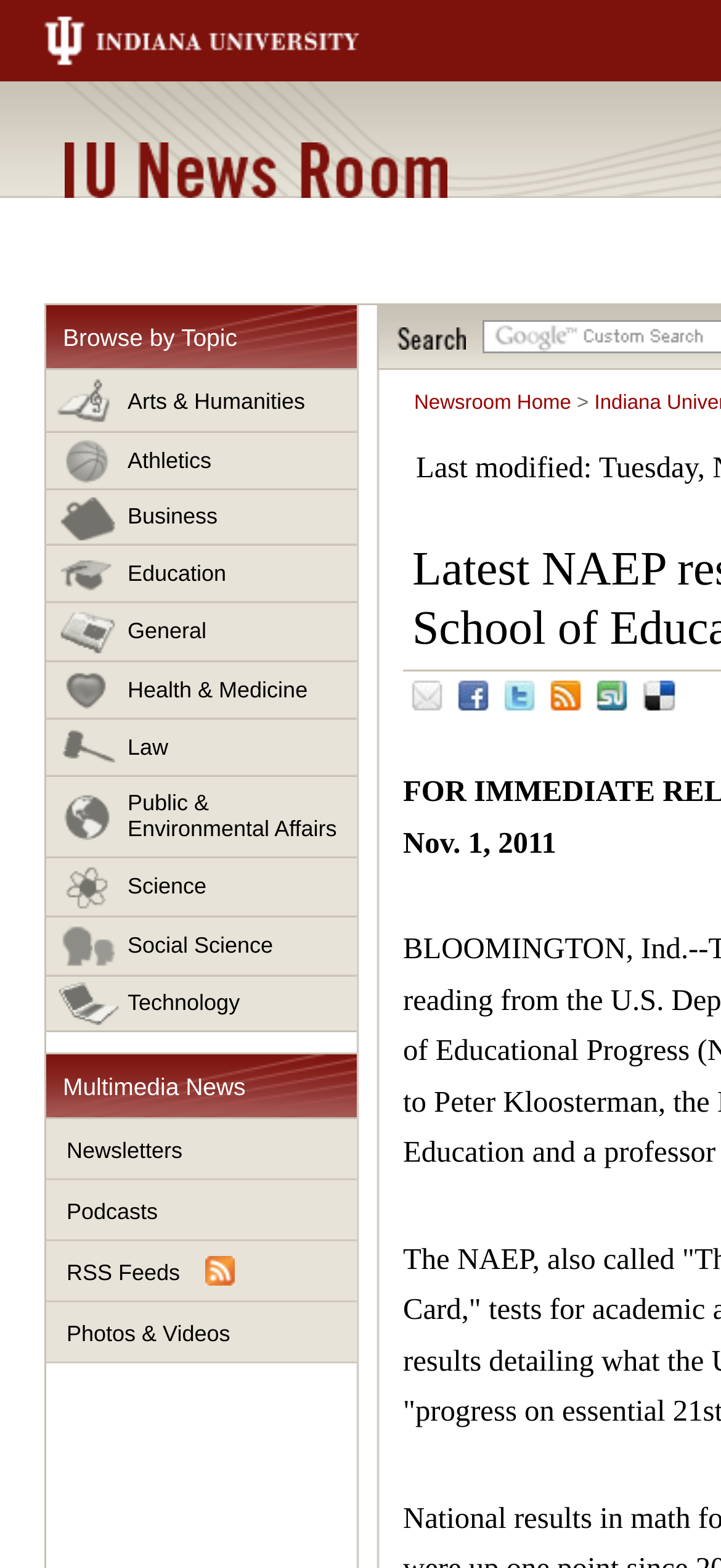Answer the question using only one word or a concise phrase: What social media platforms are available?

Facebook, Twitter, etc.